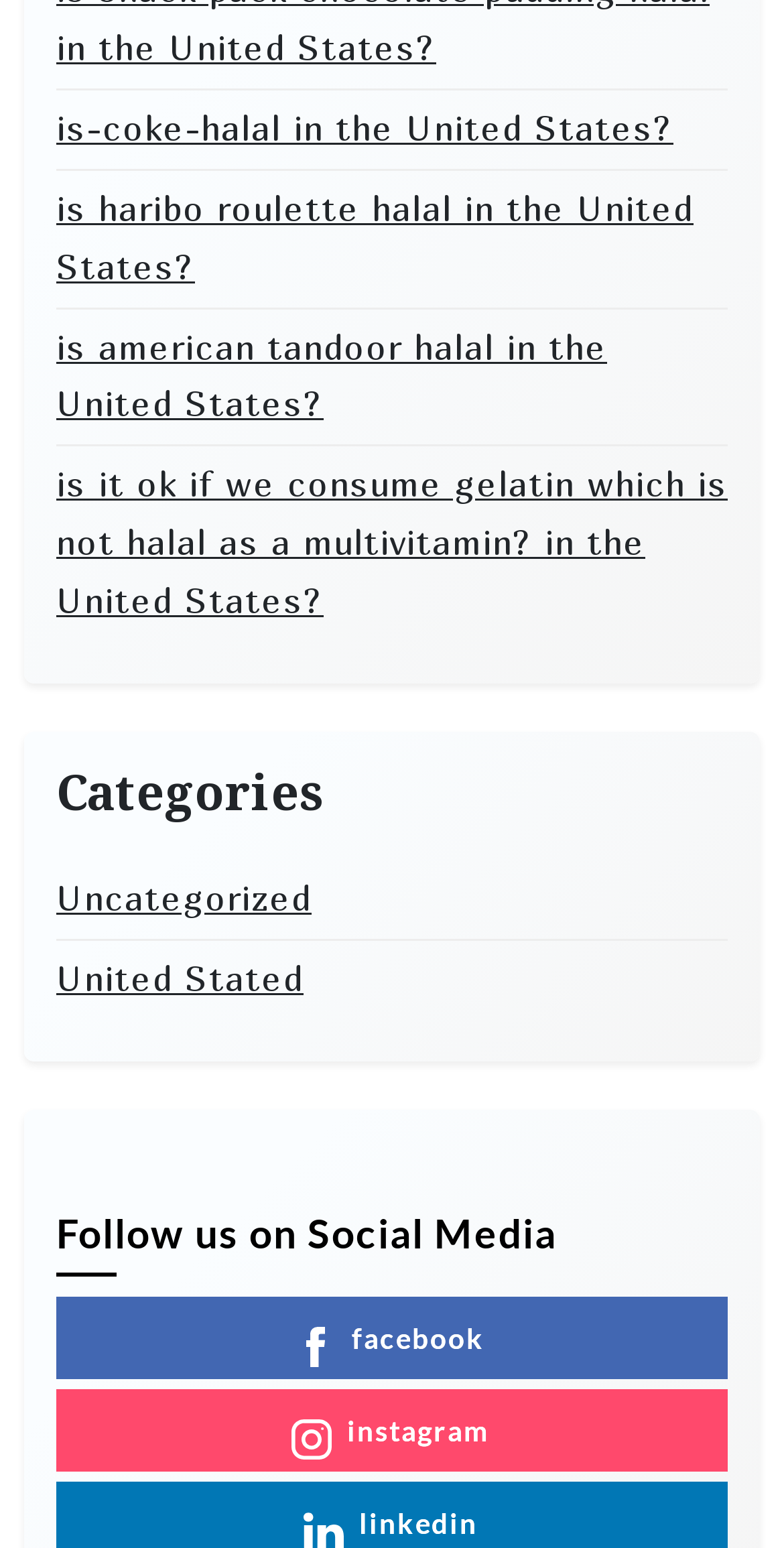Please identify the bounding box coordinates of the region to click in order to complete the given instruction: "Check out 'is haribo roulette halal in the United States?'". The coordinates should be four float numbers between 0 and 1, i.e., [left, top, right, bottom].

[0.072, 0.117, 0.928, 0.192]